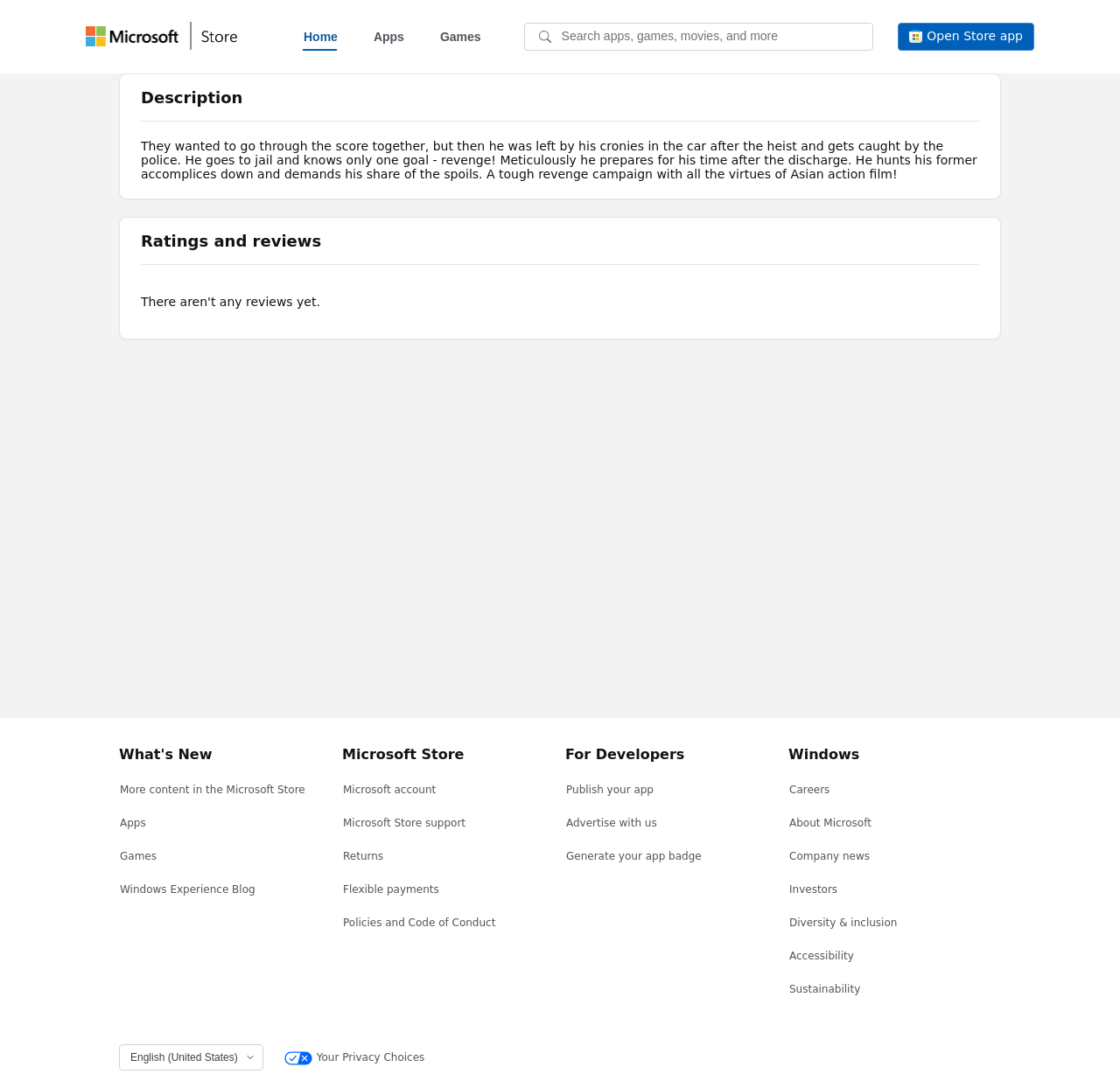Please identify the bounding box coordinates of the region to click in order to complete the given instruction: "Change language". The coordinates should be four float numbers between 0 and 1, i.e., [left, top, right, bottom].

[0.106, 0.972, 0.235, 0.997]